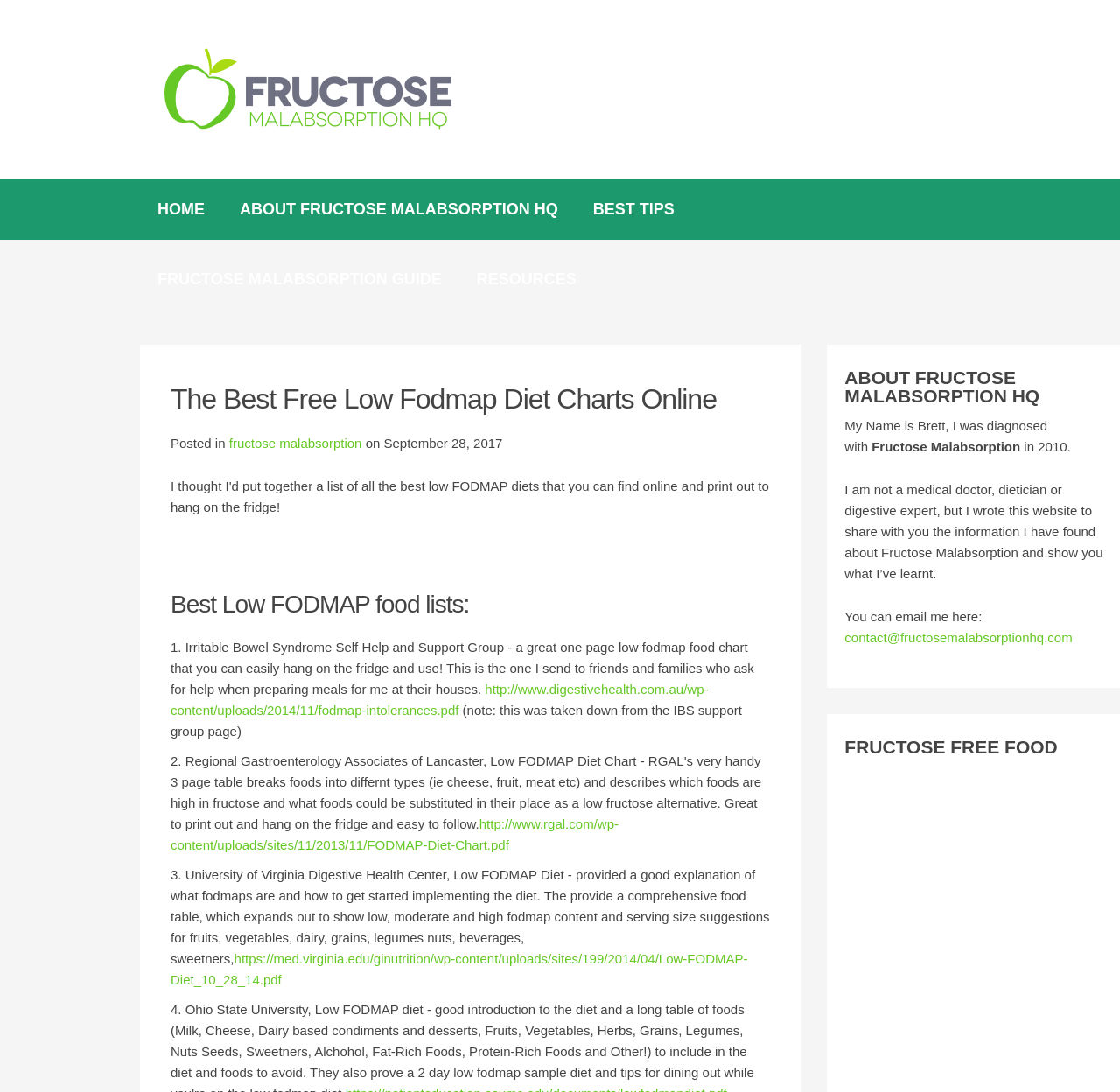Identify the bounding box coordinates of the part that should be clicked to carry out this instruction: "Contact the author via email".

[0.754, 0.577, 0.958, 0.591]